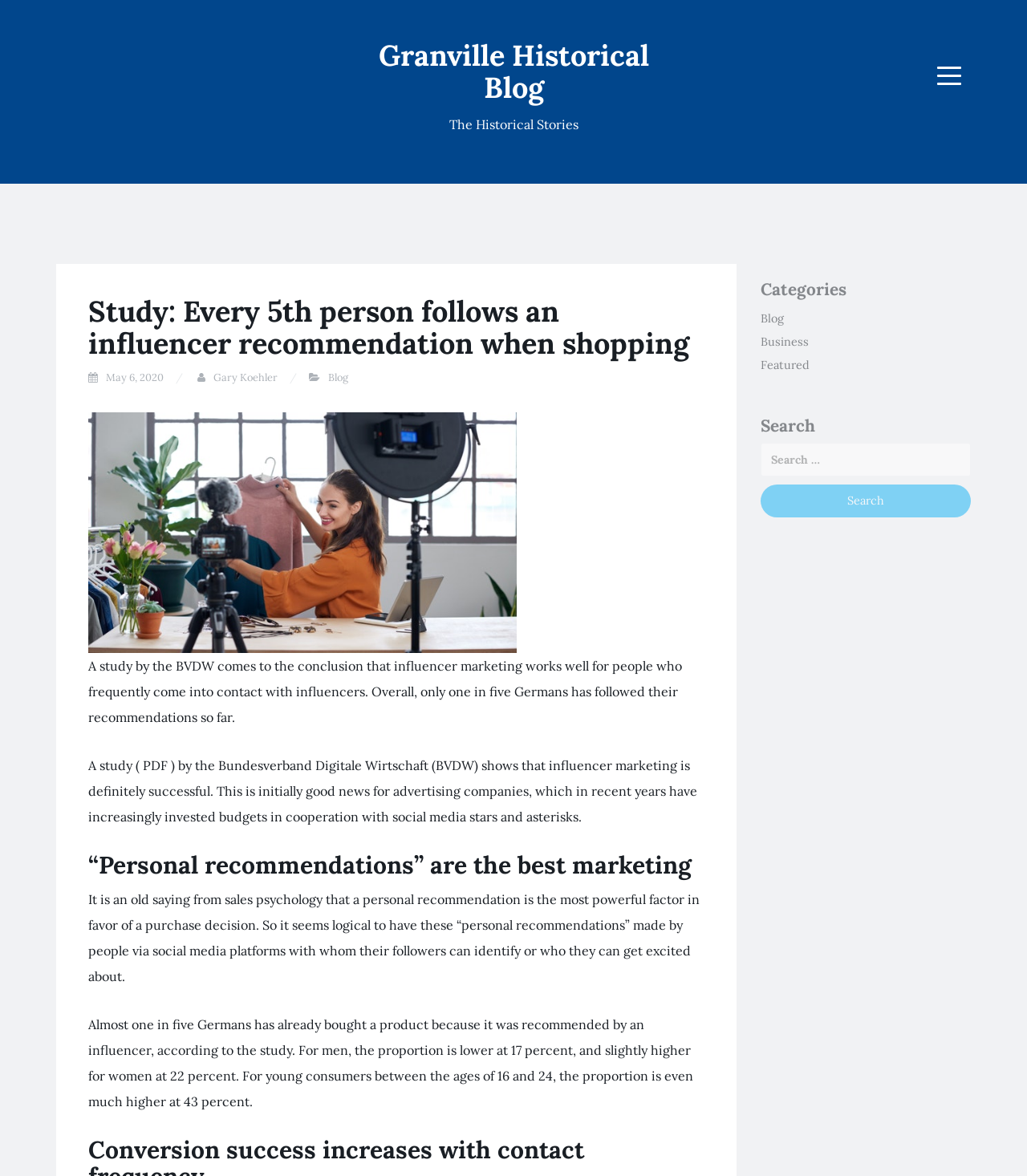Could you highlight the region that needs to be clicked to execute the instruction: "Go to 'Granville Historical Blog'"?

[0.368, 0.031, 0.632, 0.09]